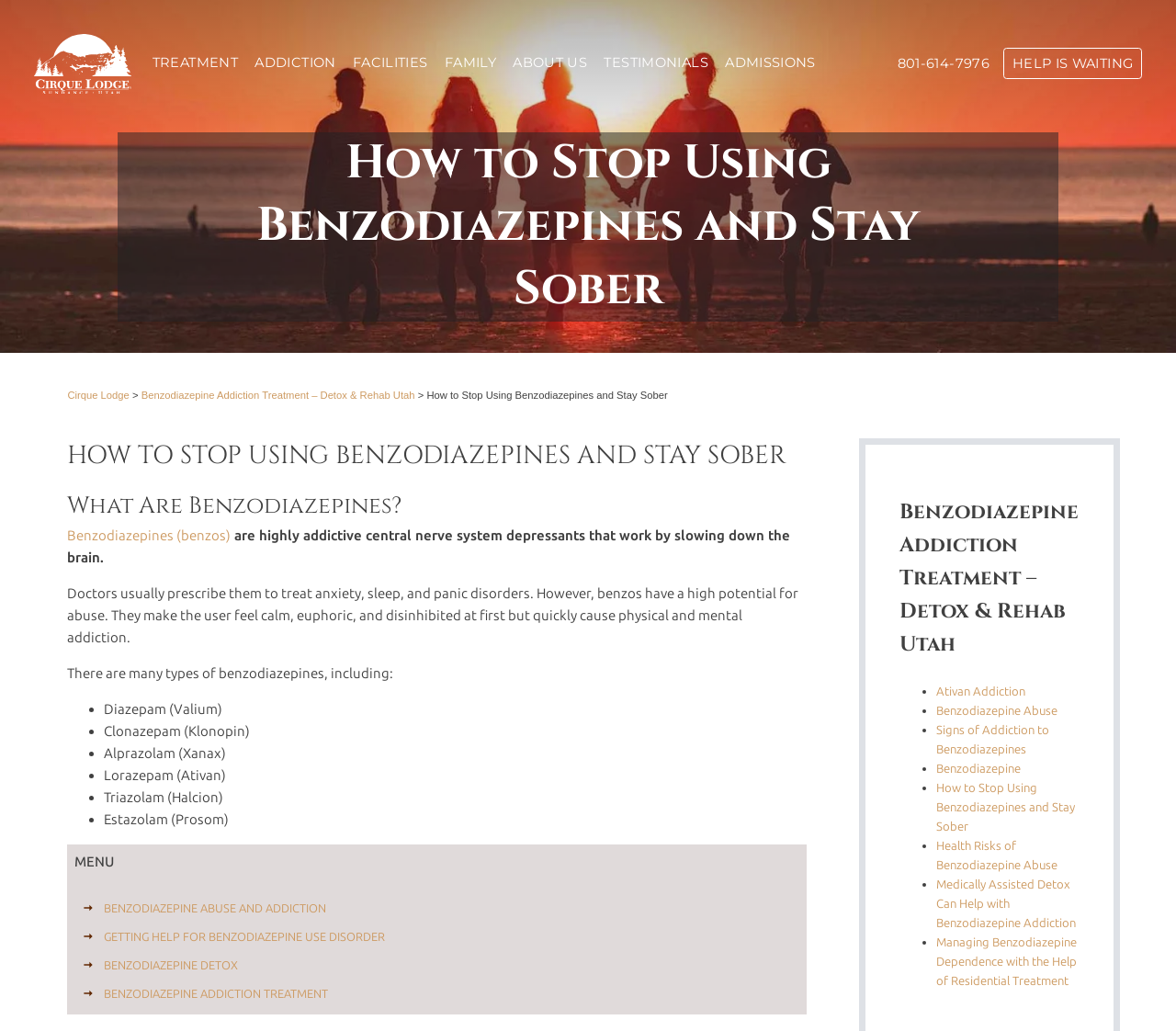What is the purpose of benzodiazepines?
Your answer should be a single word or phrase derived from the screenshot.

Treat anxiety, sleep, and panic disorders